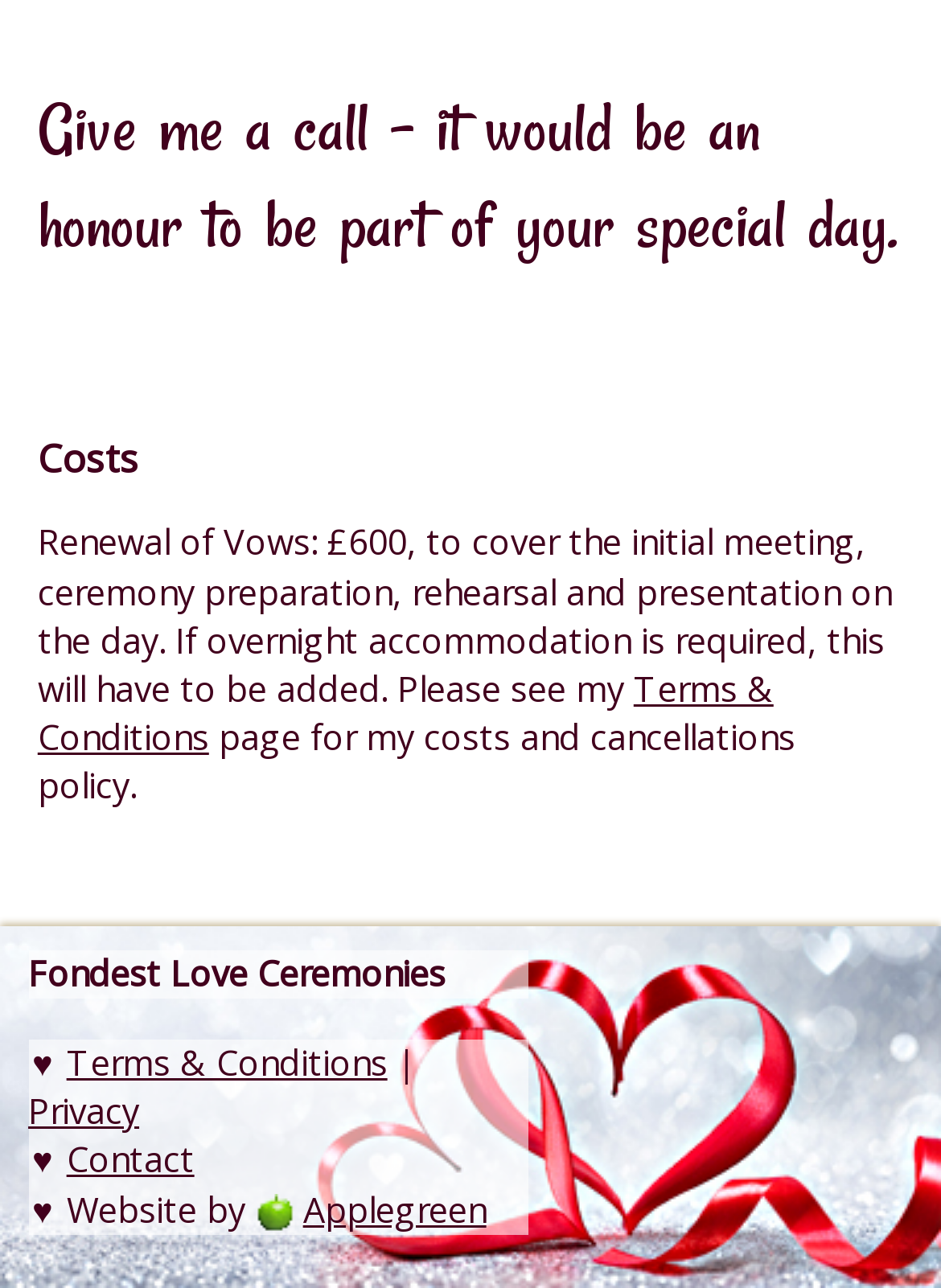What is the policy for cancellations?
From the image, respond with a single word or phrase.

Terms & Conditions page